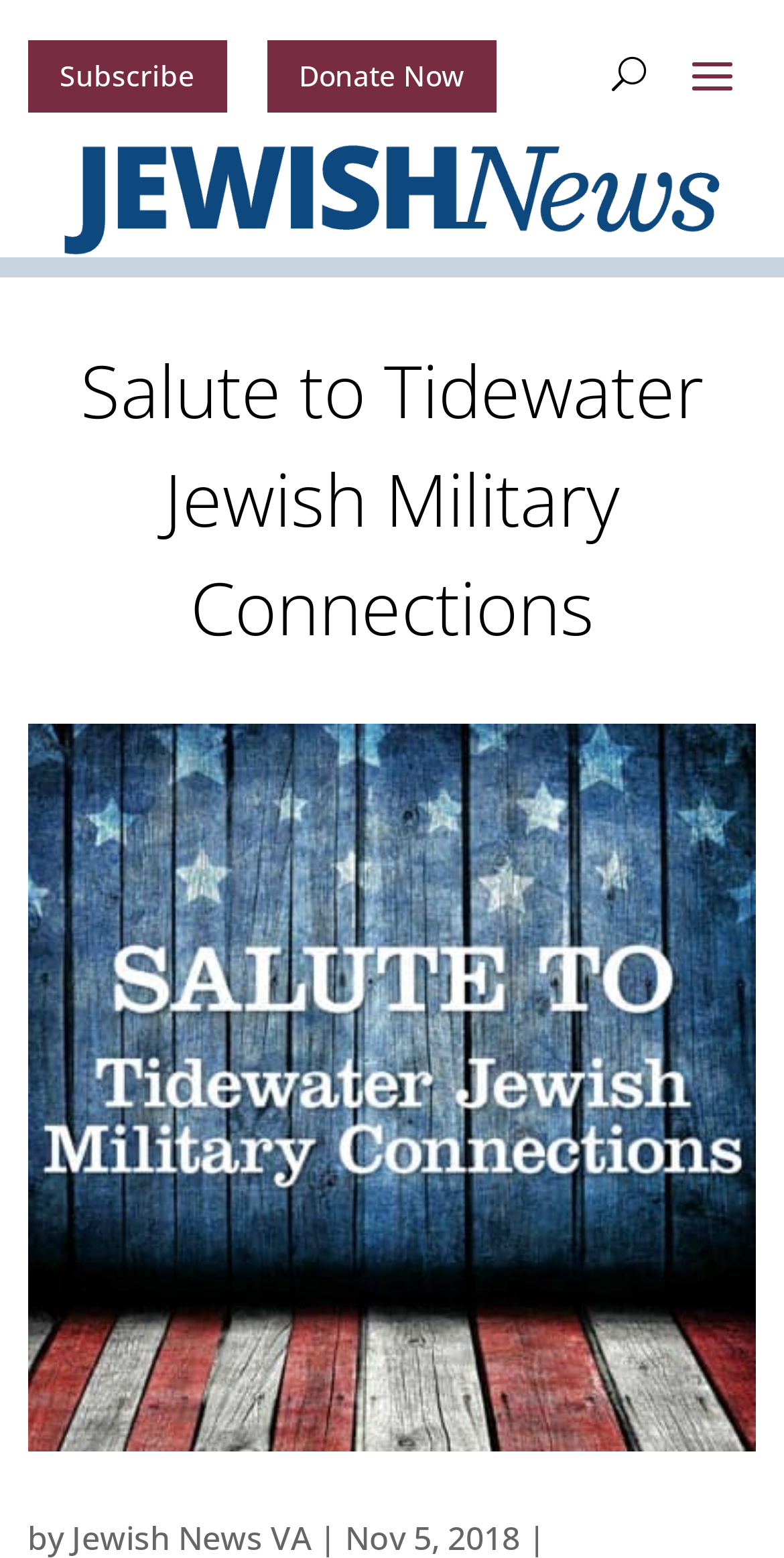What is the function of the 'Subscribe' link?
Please provide a single word or phrase as the answer based on the screenshot.

To subscribe